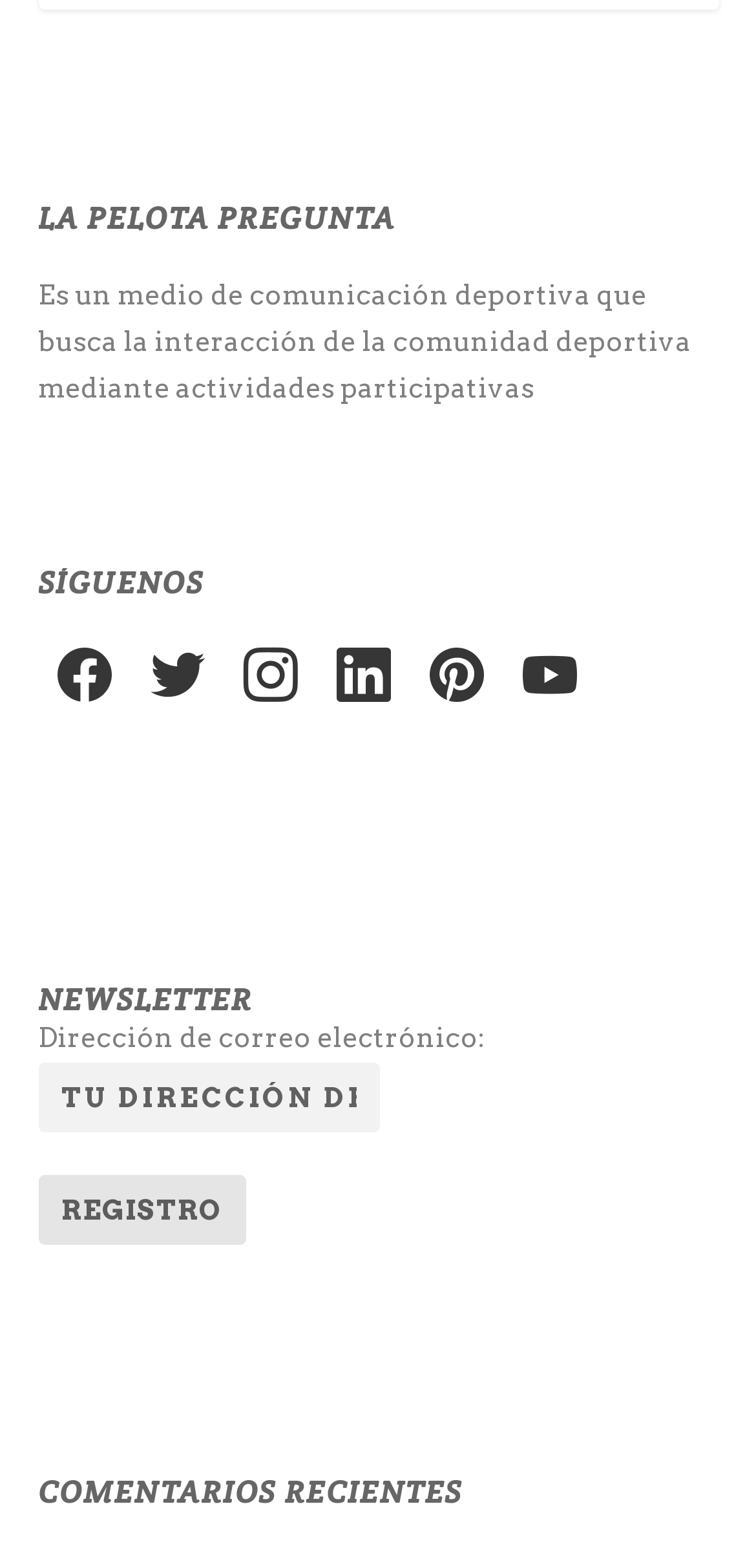Please answer the following question using a single word or phrase: 
How many social media links are available?

6